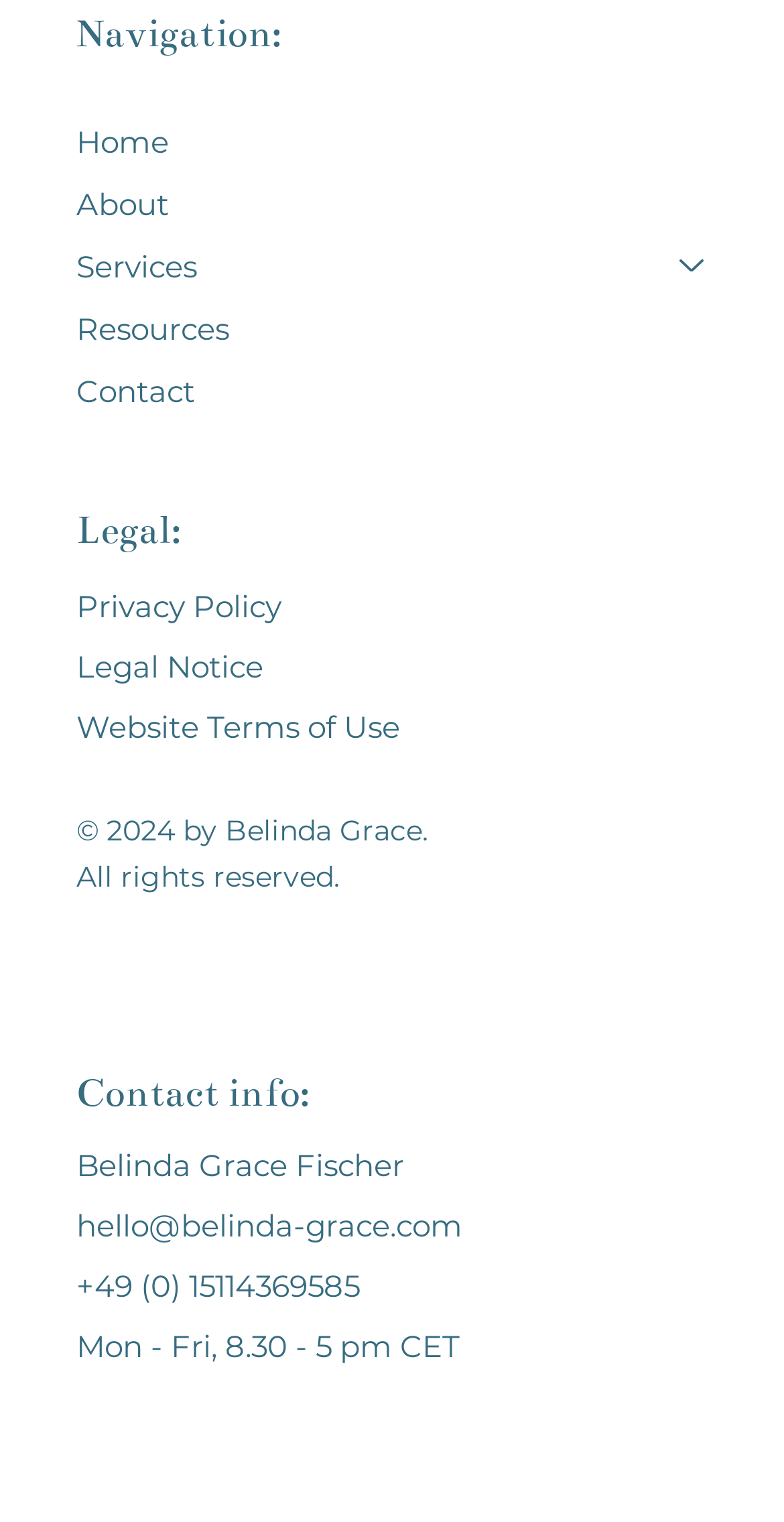What is the copyright year listed at the bottom of the webpage?
Answer briefly with a single word or phrase based on the image.

2024